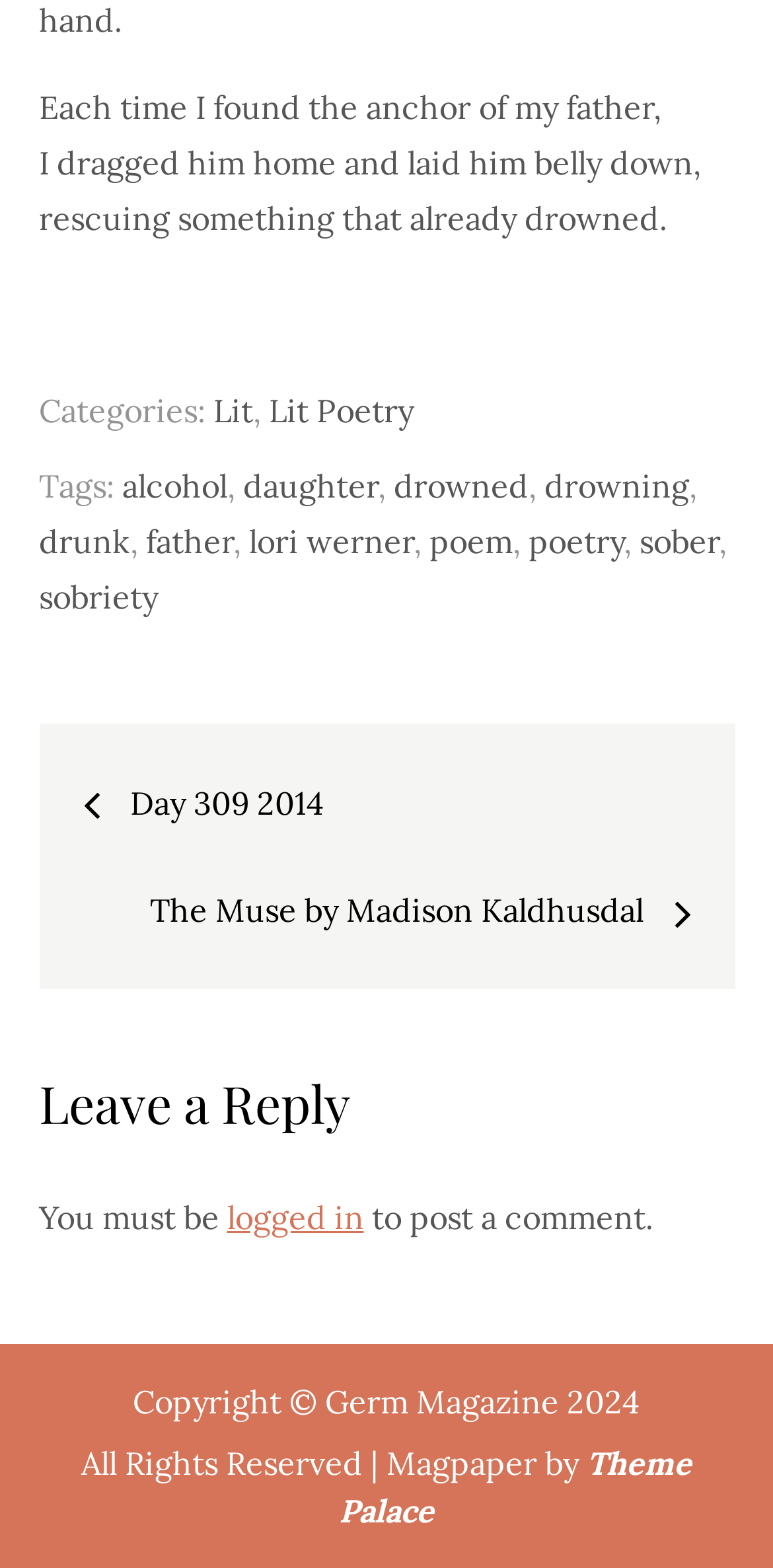What is the category of the poem?
Provide a detailed and extensive answer to the question.

The category of the poem can be determined by looking at the links under the 'Categories:' label, where 'Lit' and 'Lit Poetry' are listed.